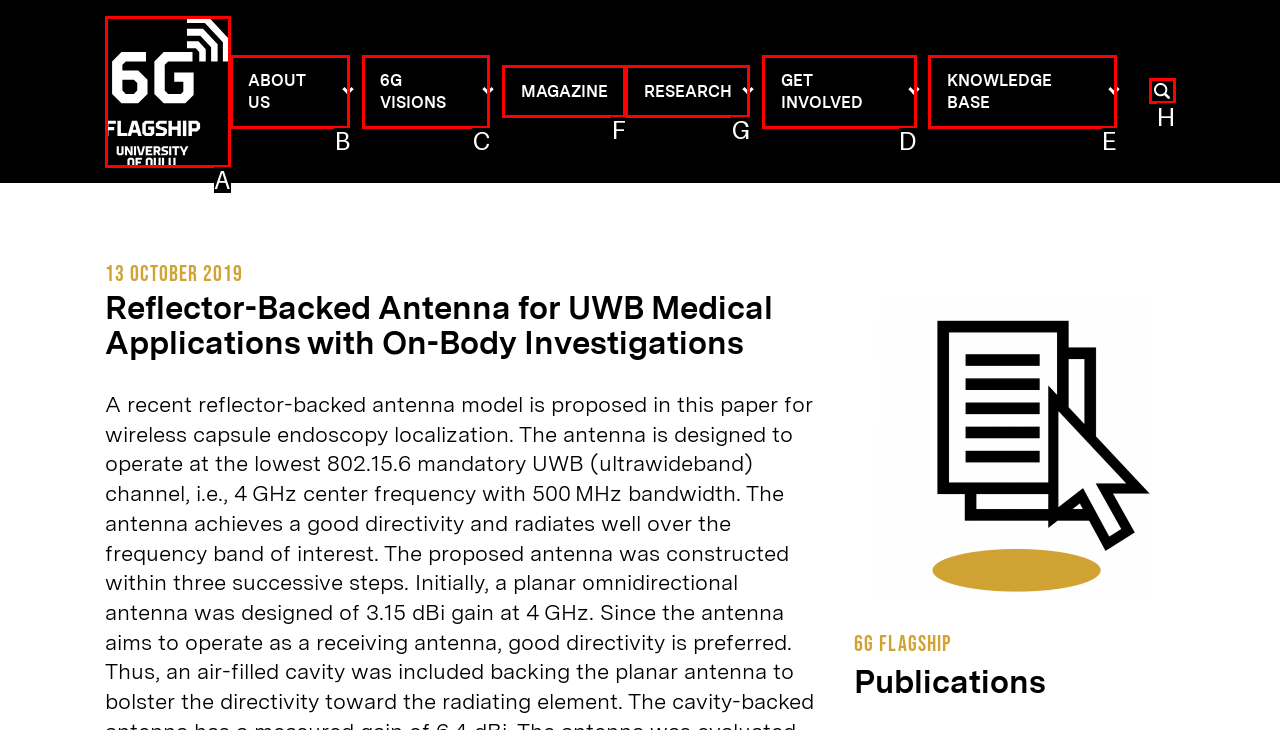Select the letter of the UI element you need to click on to fulfill this task: search. Write down the letter only.

H